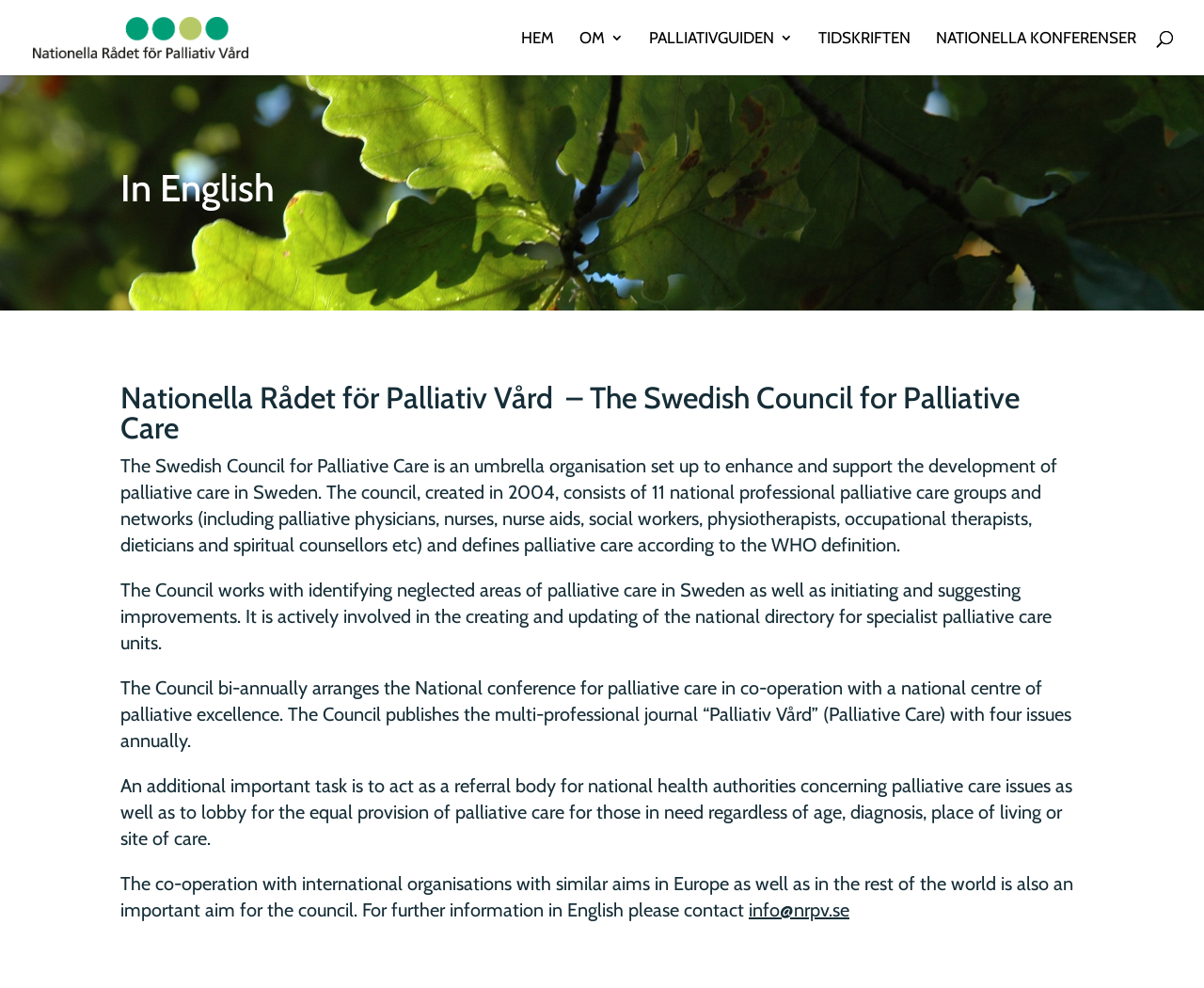Give the bounding box coordinates for the element described as: "Nationella konferenser".

[0.777, 0.031, 0.944, 0.076]